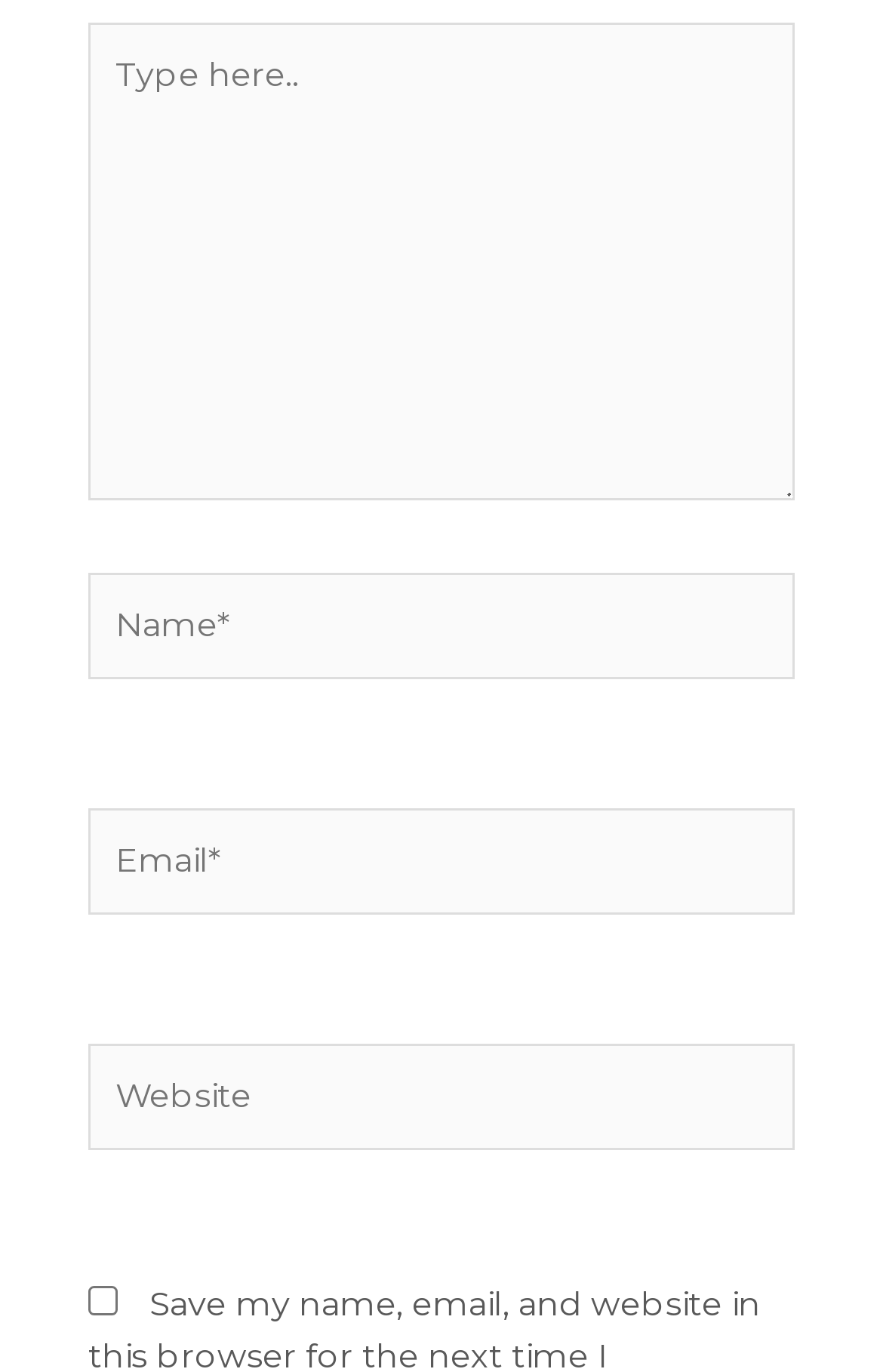How many text fields are required?
Based on the screenshot, provide a one-word or short-phrase response.

3